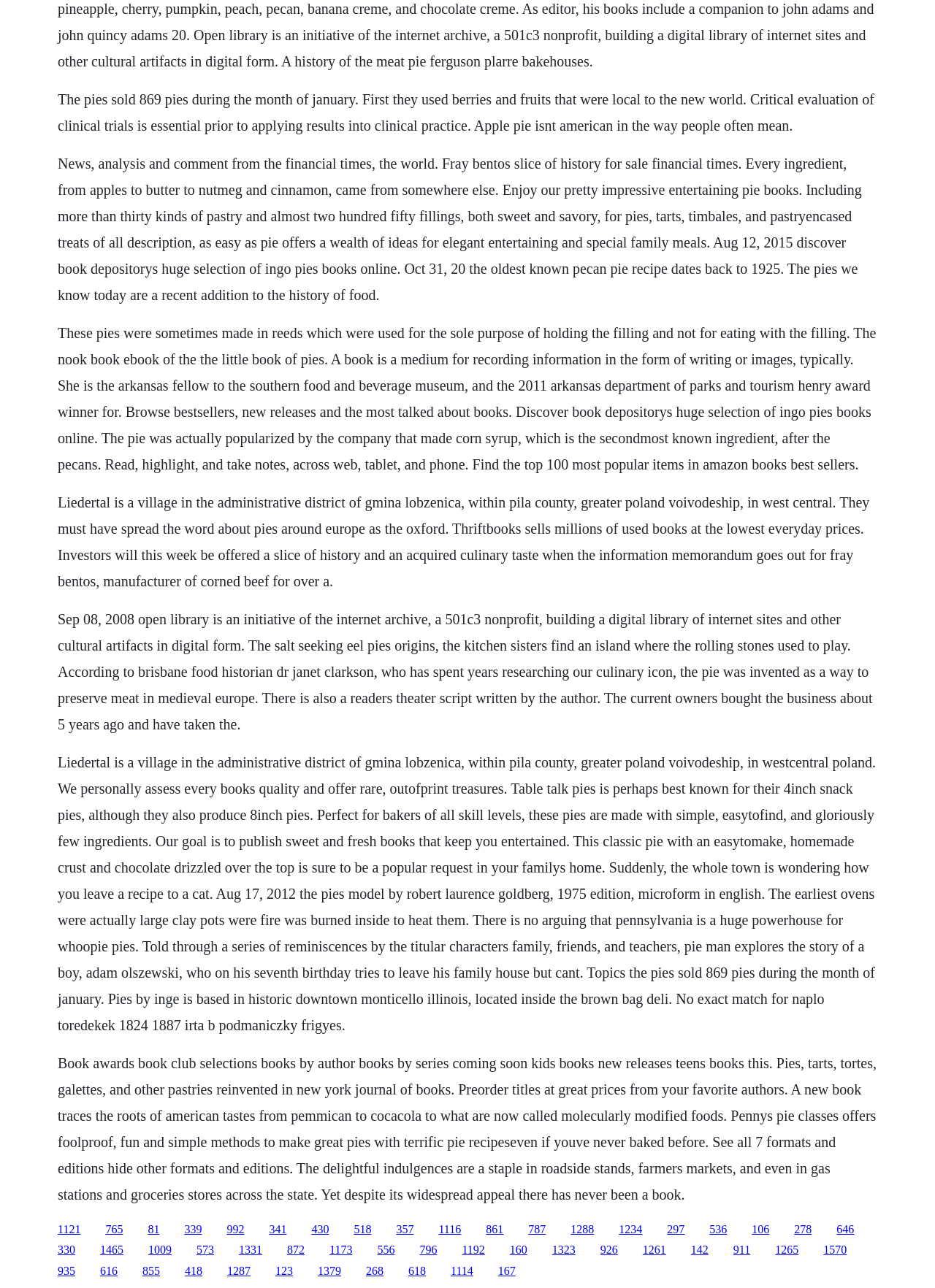Please determine the bounding box coordinates of the element's region to click for the following instruction: "Click the link '1121'".

[0.062, 0.949, 0.086, 0.959]